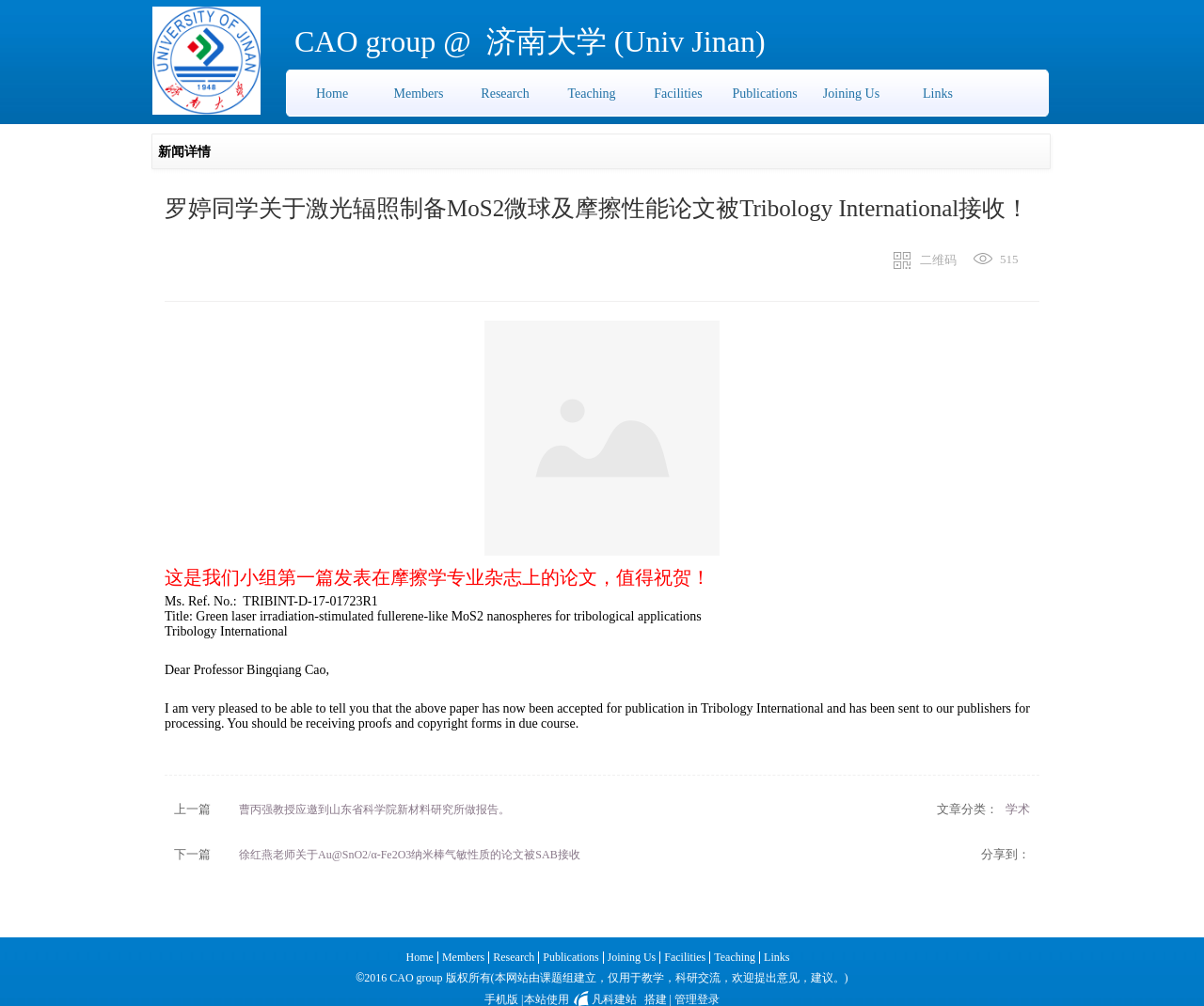Locate the bounding box coordinates of the segment that needs to be clicked to meet this instruction: "Read the publication about Green laser irradiation-stimulated fullerene-like MoS2 nanospheres for tribological applications".

[0.137, 0.606, 0.583, 0.62]